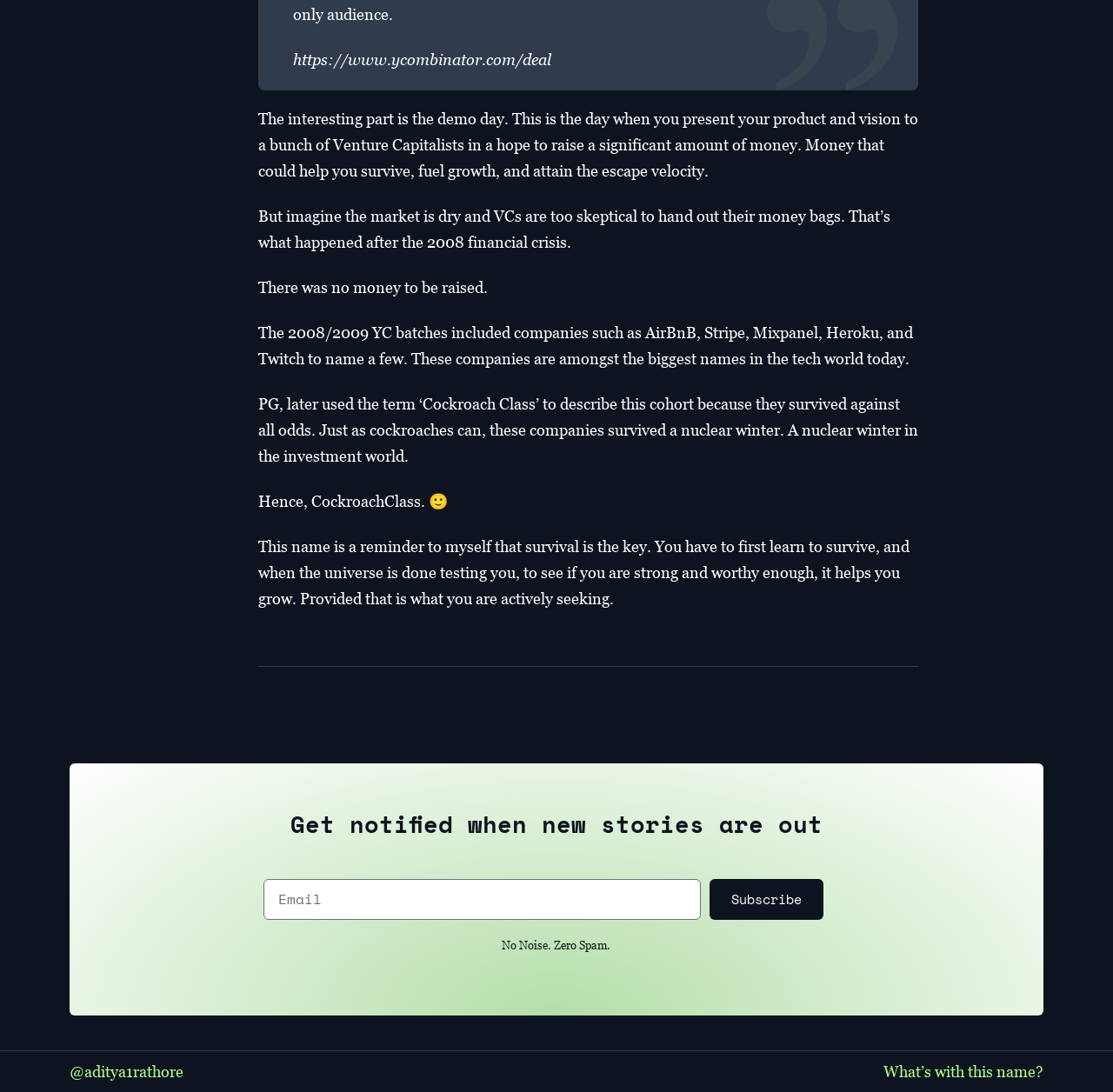Find the bounding box coordinates for the HTML element specified by: "parent_node: Name * name="author"".

None